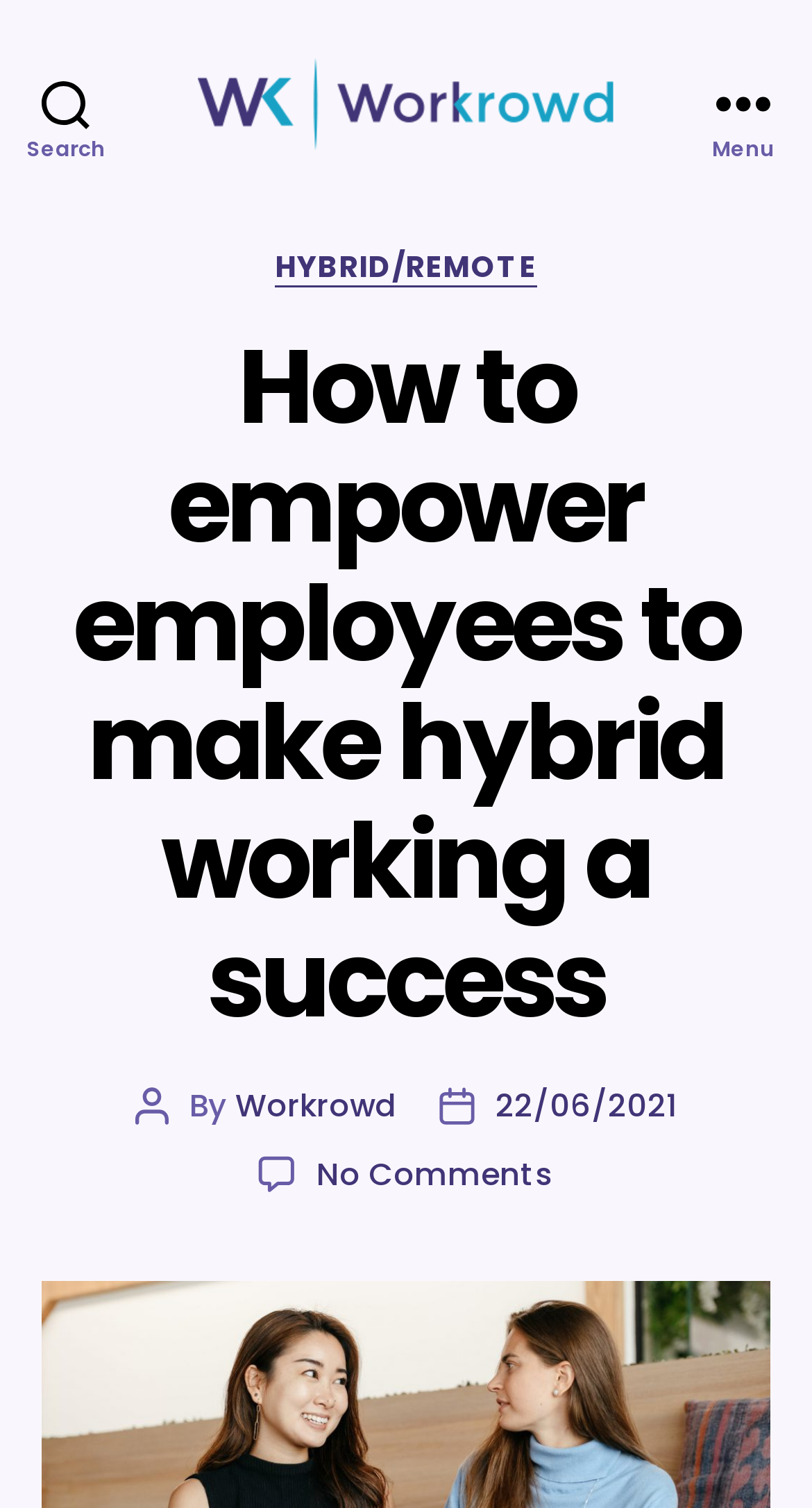What is the name of the website?
Please provide a single word or phrase in response based on the screenshot.

Workrowd